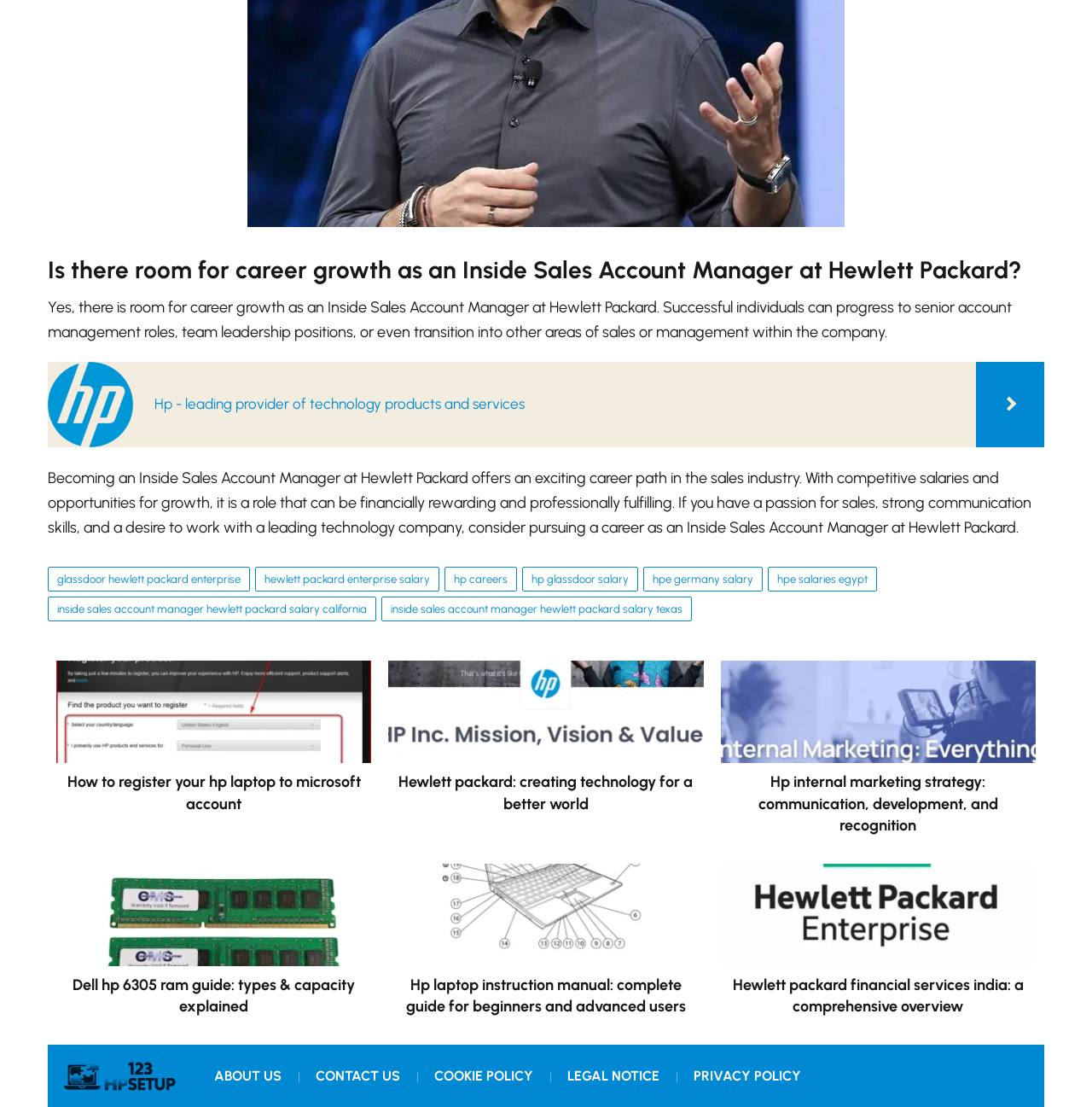Identify the bounding box for the described UI element. Provide the coordinates in (top-left x, top-left y, bottom-right x, bottom-right y) format with values ranging from 0 to 1: glassdoor hewlett packard enterprise

[0.044, 0.512, 0.229, 0.535]